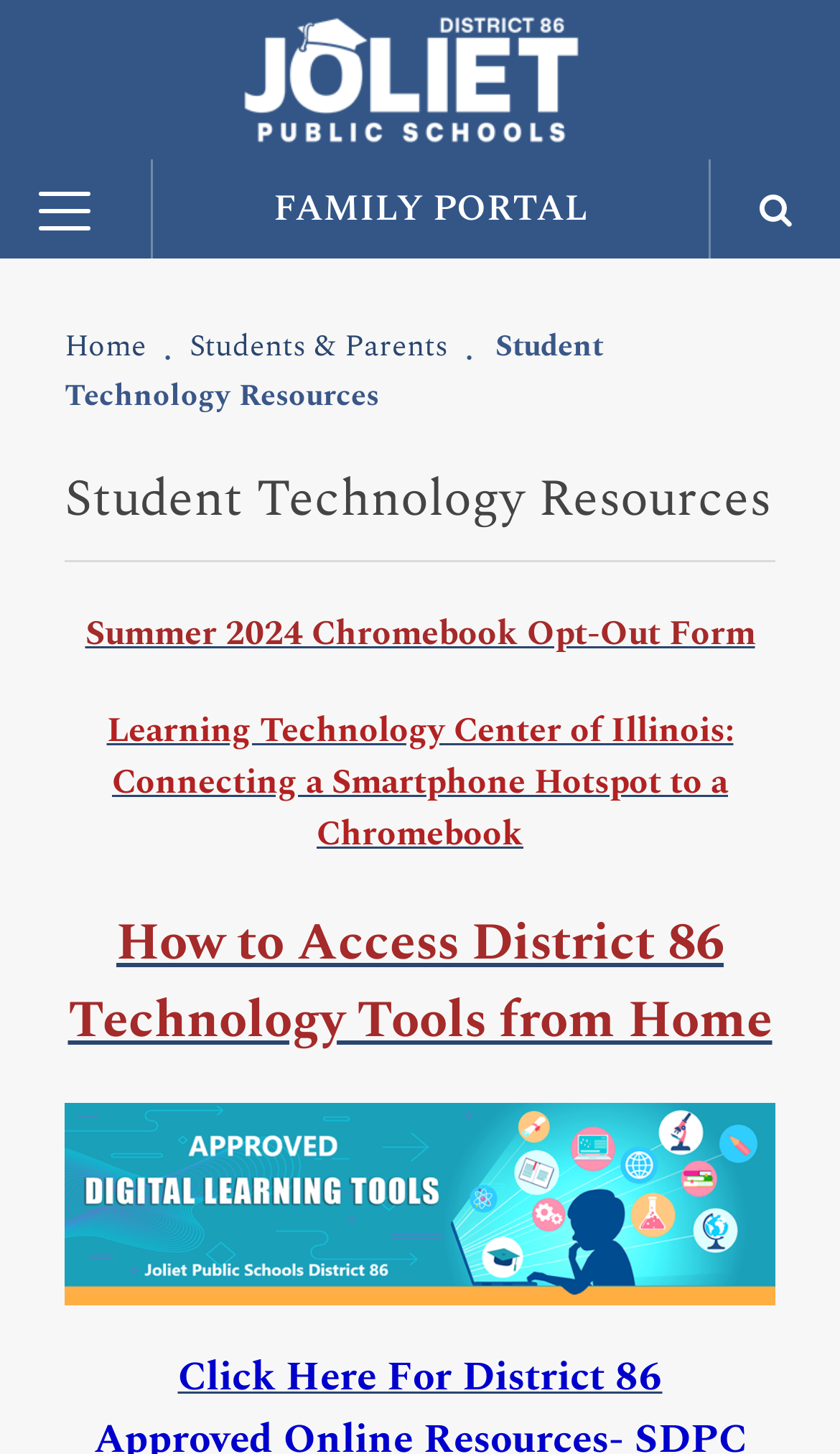Use a single word or phrase to answer the question:
What is the purpose of the 'Search' button?

To search the website